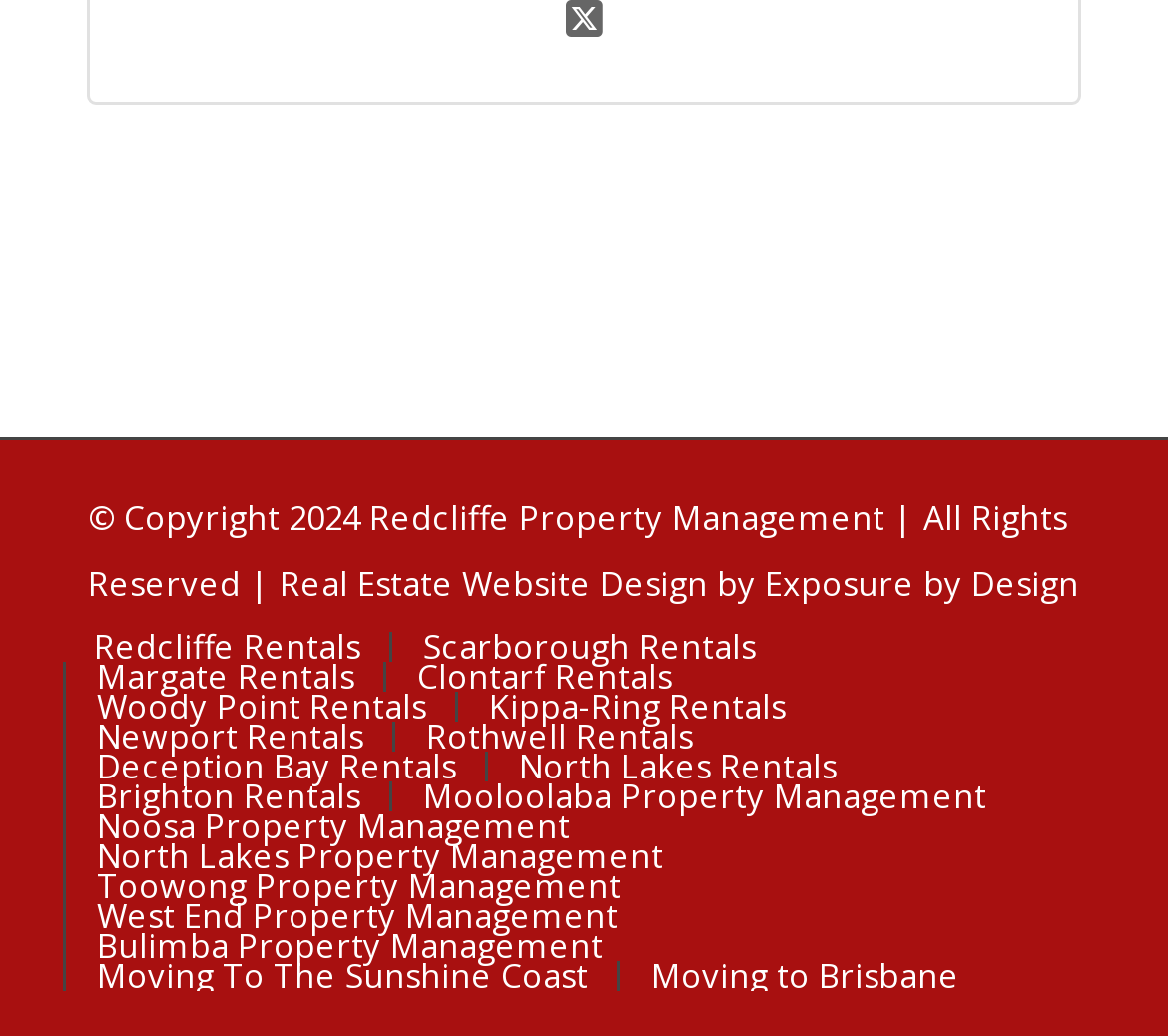Please provide the bounding box coordinates for the element that needs to be clicked to perform the instruction: "Click on Redcliffe Rentals". The coordinates must consist of four float numbers between 0 and 1, formatted as [left, top, right, bottom].

[0.054, 0.61, 0.334, 0.639]